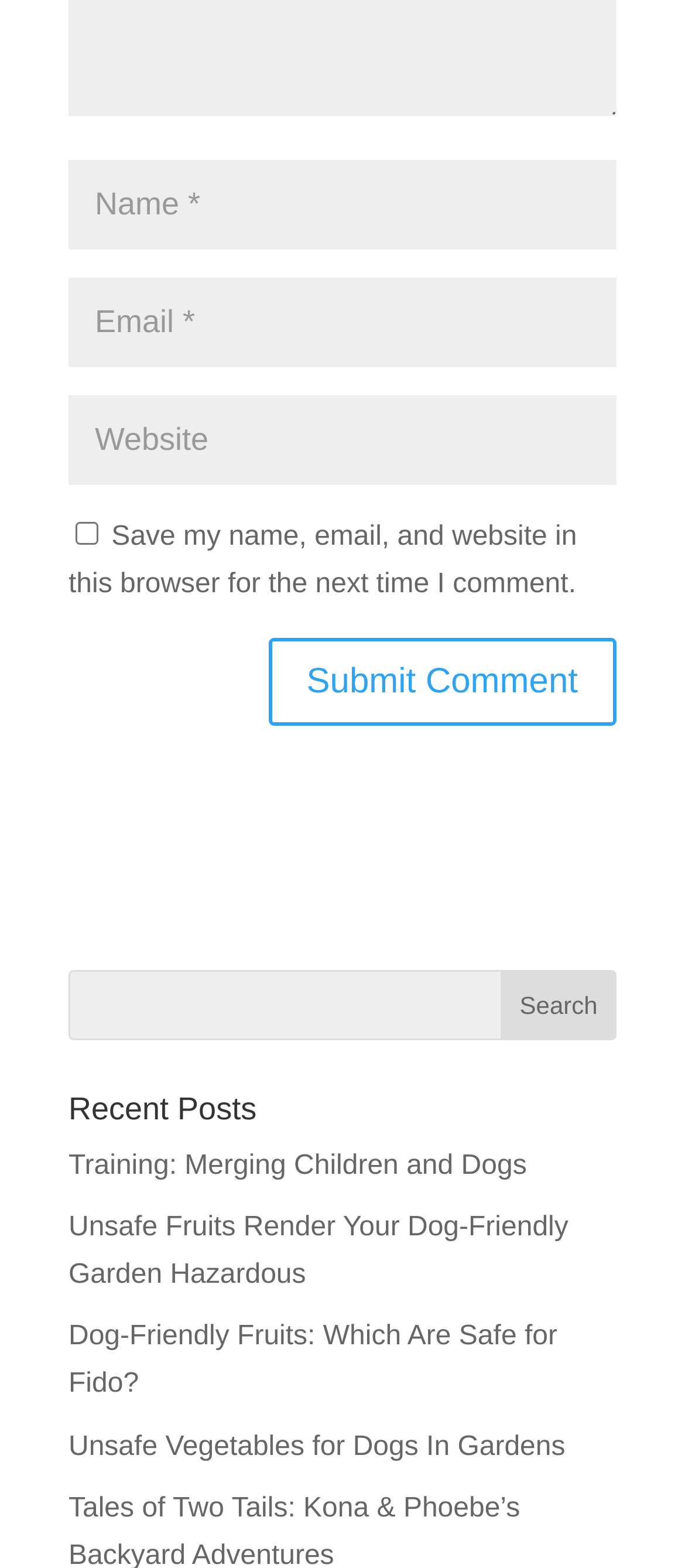Using the element description provided, determine the bounding box coordinates in the format (top-left x, top-left y, bottom-right x, bottom-right y). Ensure that all values are floating point numbers between 0 and 1. Element description: value="Search"

[0.731, 0.618, 0.9, 0.663]